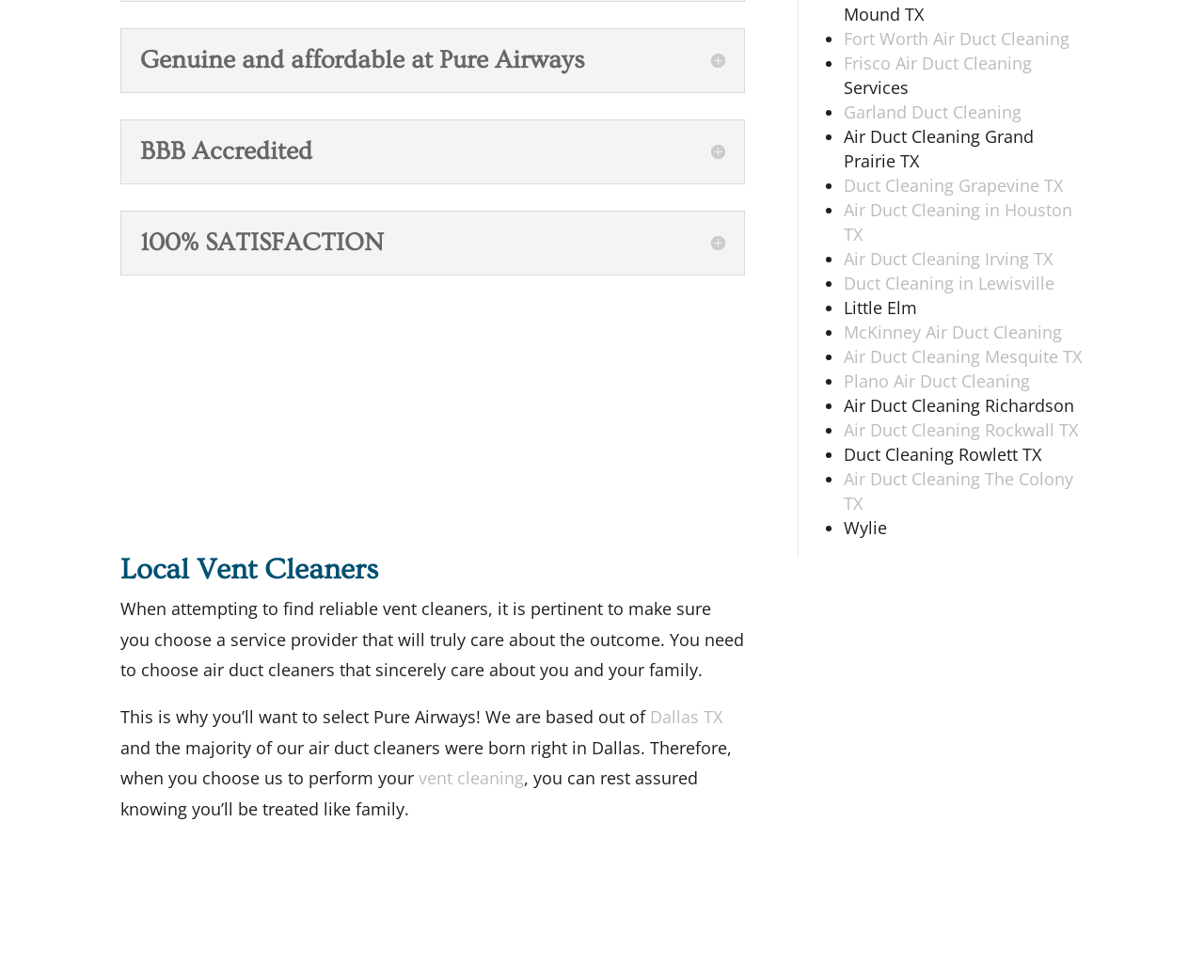Pinpoint the bounding box coordinates for the area that should be clicked to perform the following instruction: "Click on 'Air Duct Cleaning Grand Prairie TX'".

[0.701, 0.127, 0.859, 0.175]